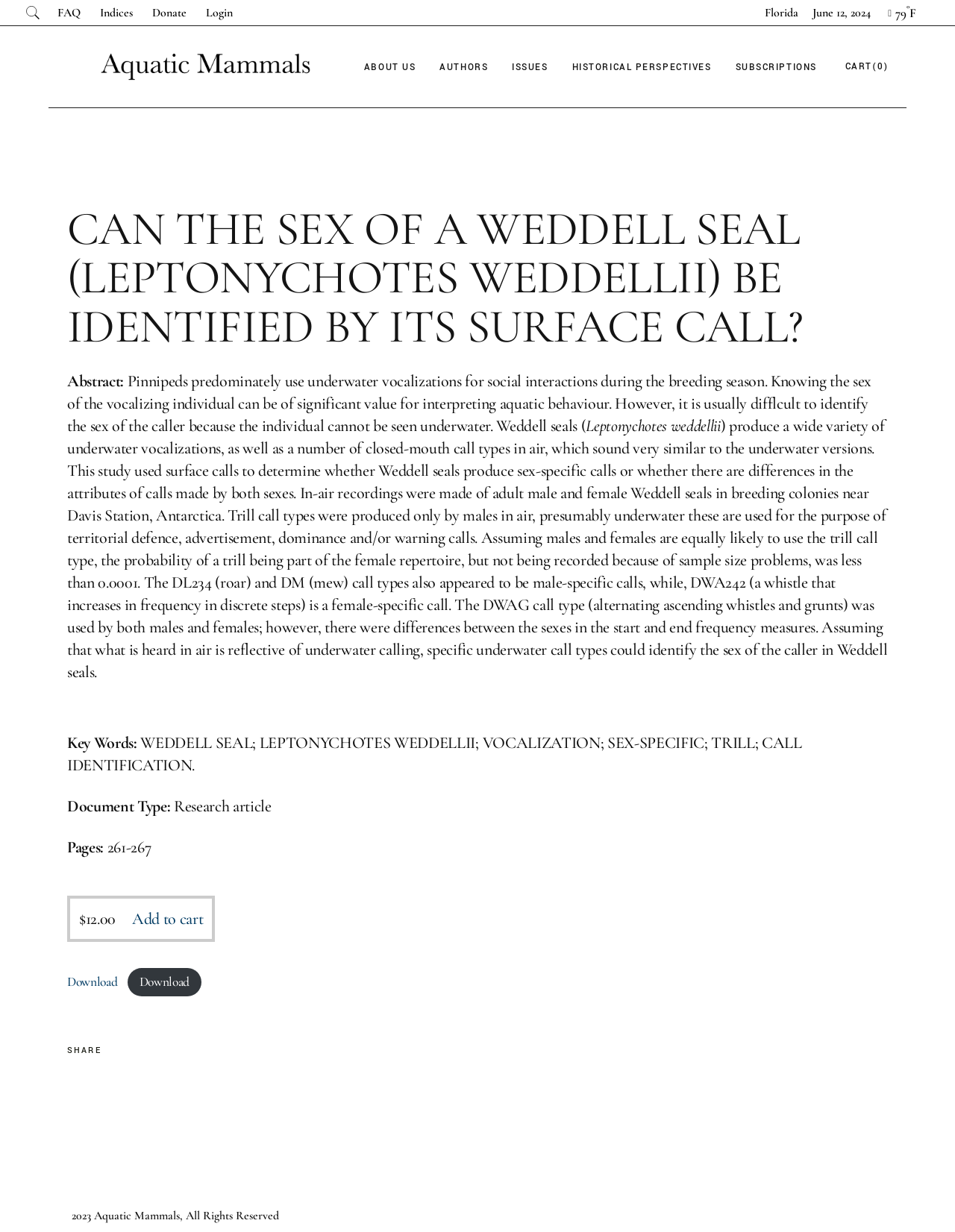Pinpoint the bounding box coordinates of the element that must be clicked to accomplish the following instruction: "Click the ISSUES link". The coordinates should be in the format of four float numbers between 0 and 1, i.e., [left, top, right, bottom].

[0.536, 0.021, 0.574, 0.087]